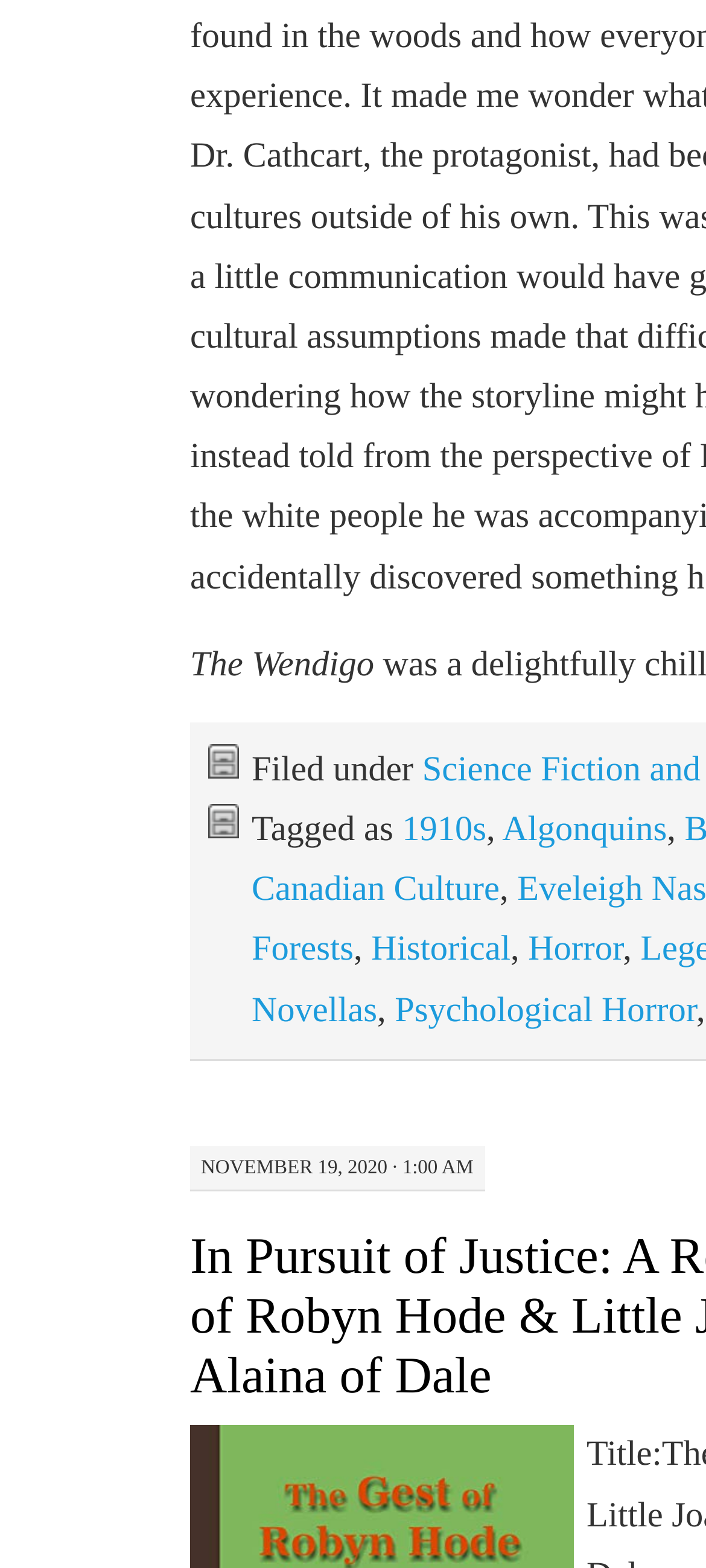Show the bounding box coordinates for the HTML element as described: "Algonquins".

[0.711, 0.517, 0.945, 0.542]